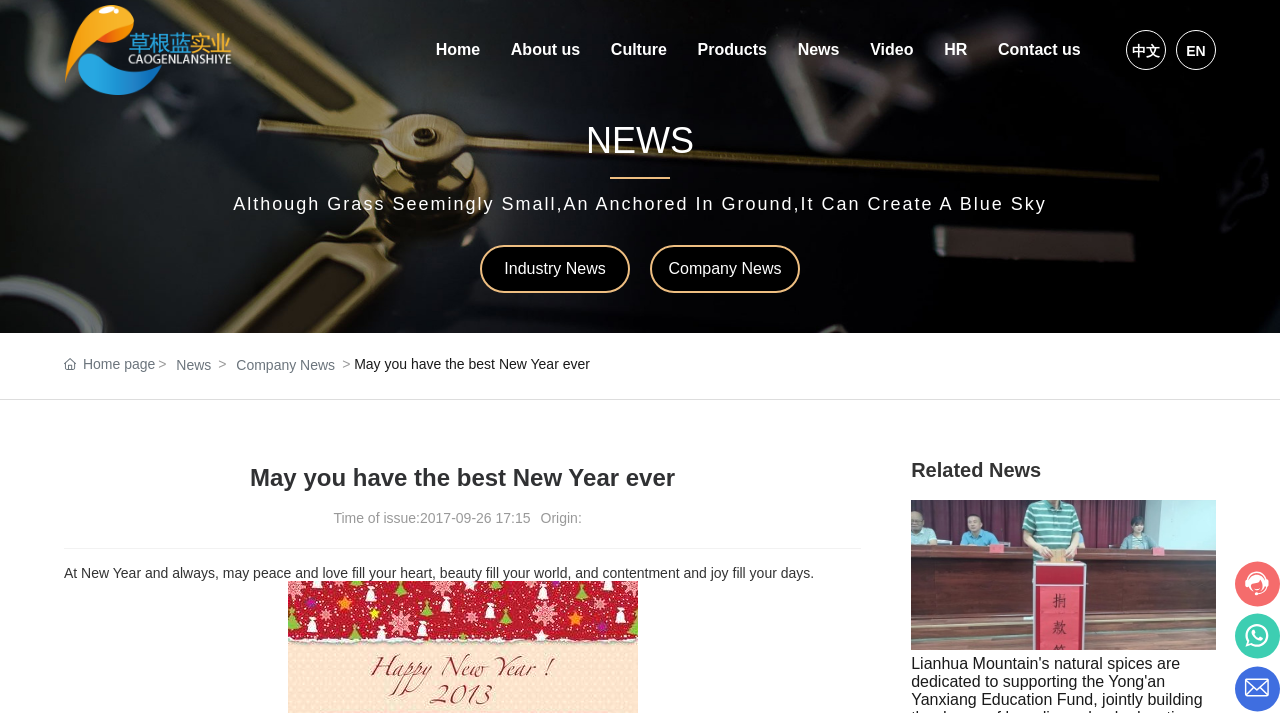What is the first menu item?
Please answer using one word or phrase, based on the screenshot.

Home